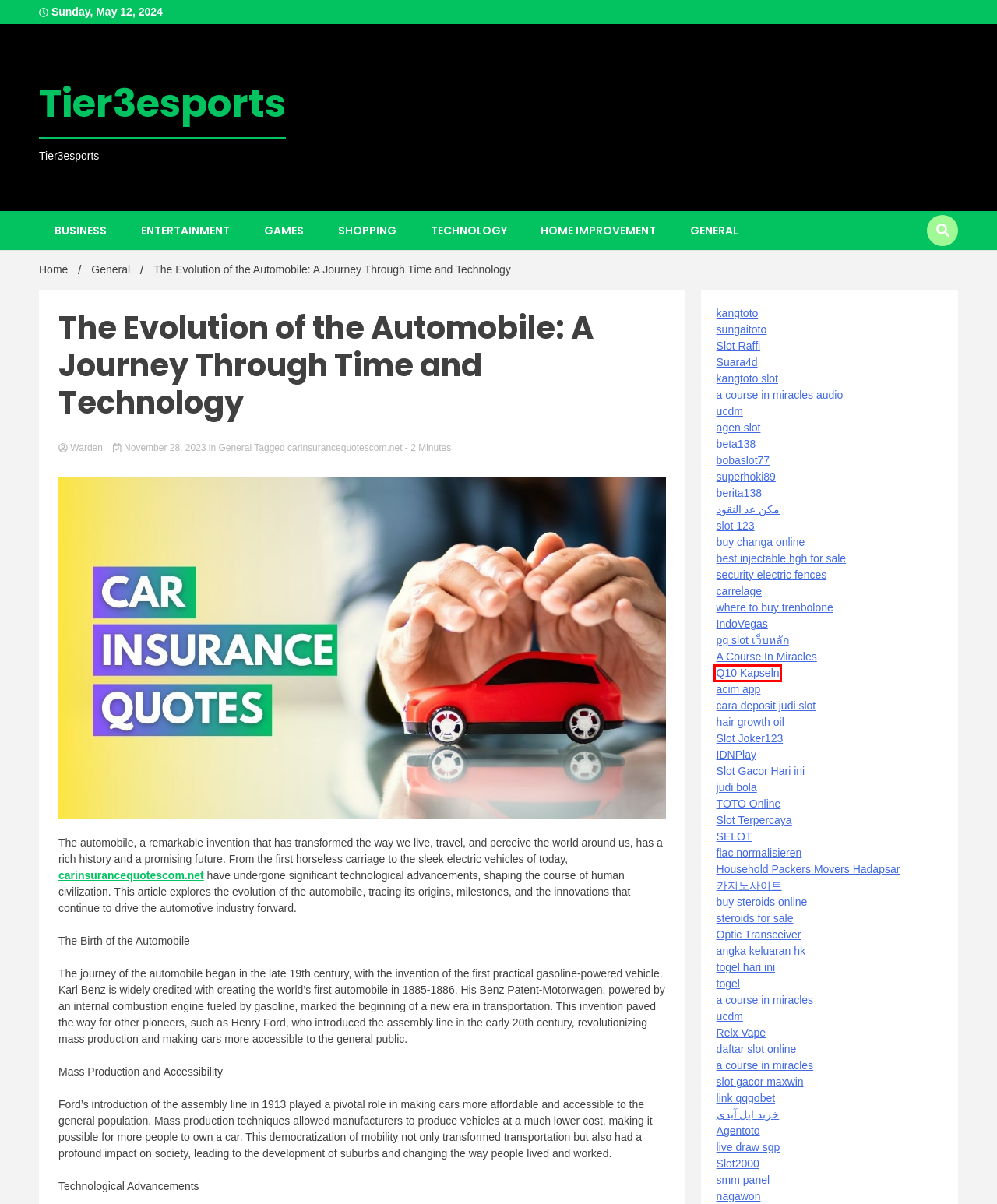You have a screenshot of a webpage with an element surrounded by a red bounding box. Choose the webpage description that best describes the new page after clicking the element inside the red bounding box. Here are the candidates:
A. The domain name bobaslot77.live is for sale
B. Redfood Nahrungsergänzungsmittel kaufen - Qualität ...
C. 먹튀검증된 카지노사이트와 바카라사이트 TOP 12 소개 - 온카25
D. Un Curso de Milagros - UCDM - David Hoffmeister
E. Buy Human Growth Hormone – Steroid Warehouse
F. BETA138: 138 Link Situs Slot Gacor Gampang Maxwin Dengan Agen Slot Mpo Pasti Hoki 2024
G. A Course in Miracles Now Home
H. Business Archives - Tier3esports

B